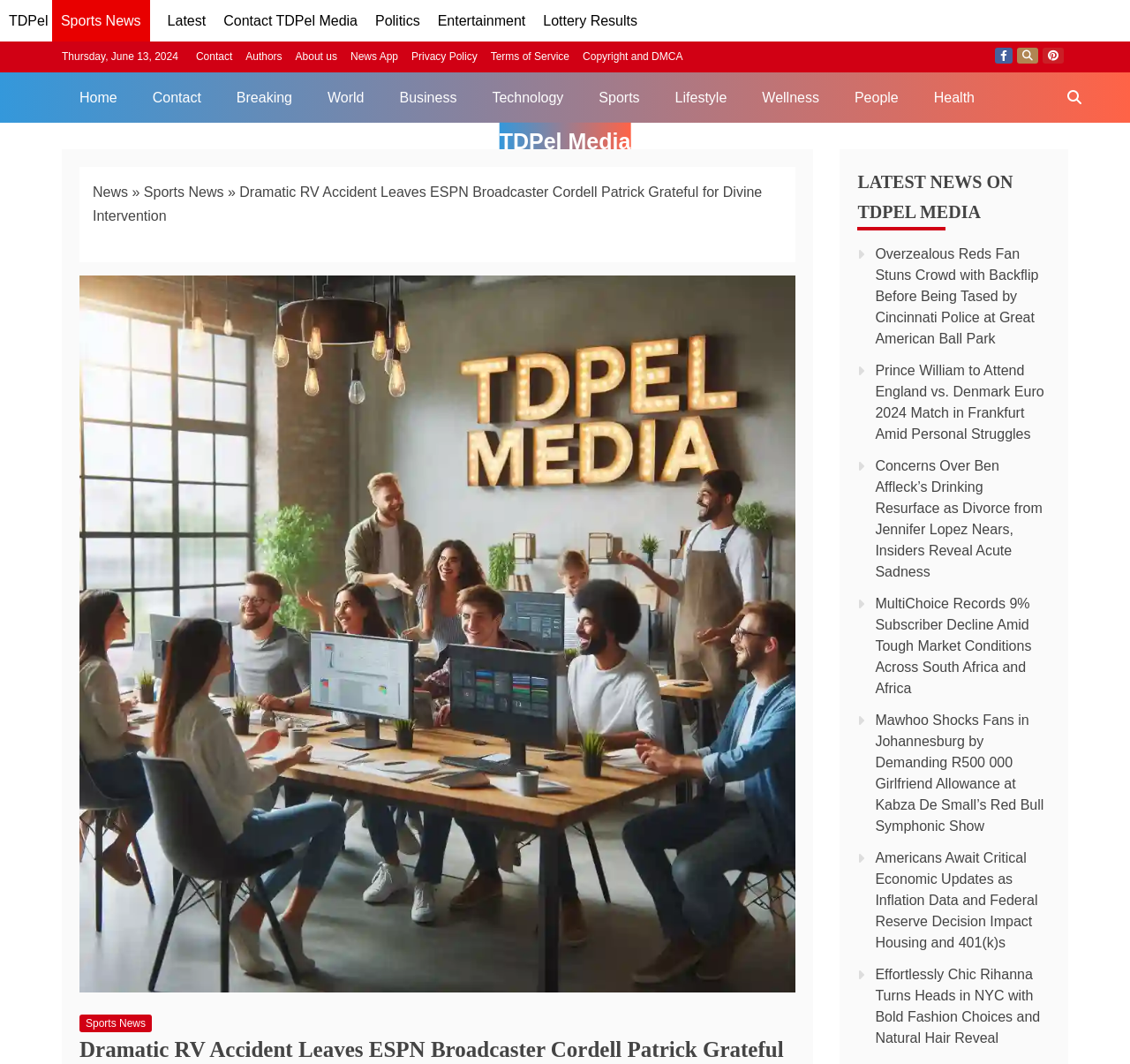Provide the bounding box coordinates of the HTML element described by the text: "Politics".

[0.332, 0.012, 0.372, 0.027]